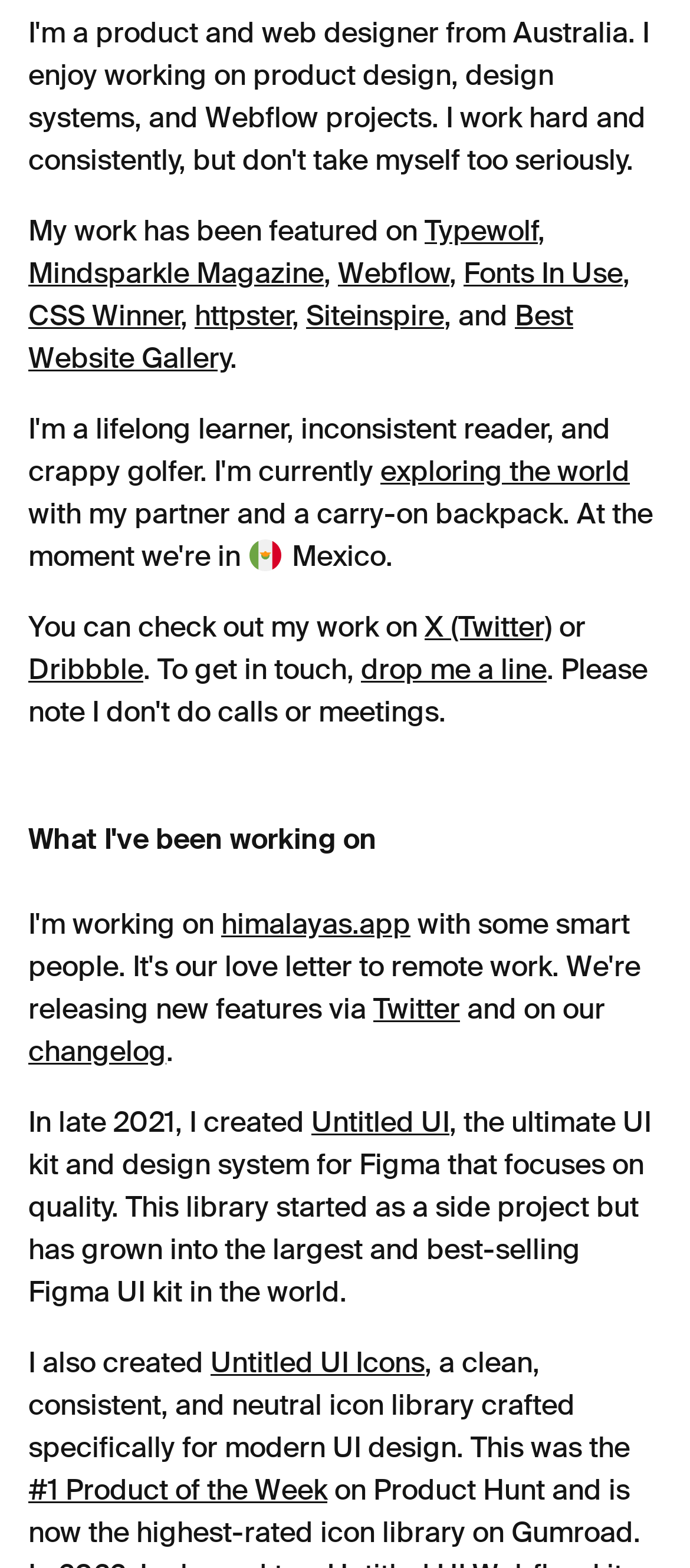Please find the bounding box coordinates of the section that needs to be clicked to achieve this instruction: "View the theory of change".

None